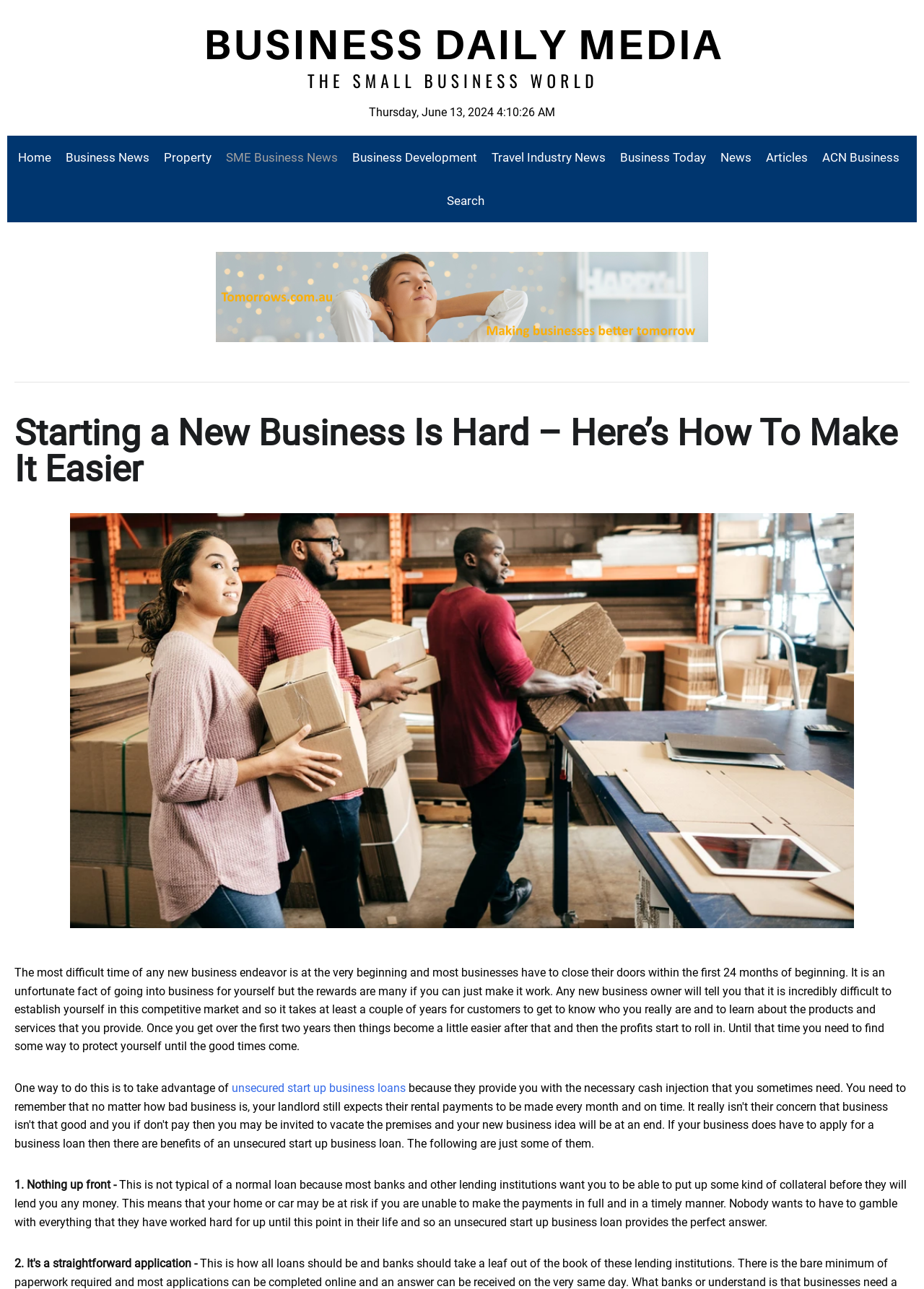Please determine the primary heading and provide its text.

Starting a New Business Is Hard – Here’s How To Make It Easier